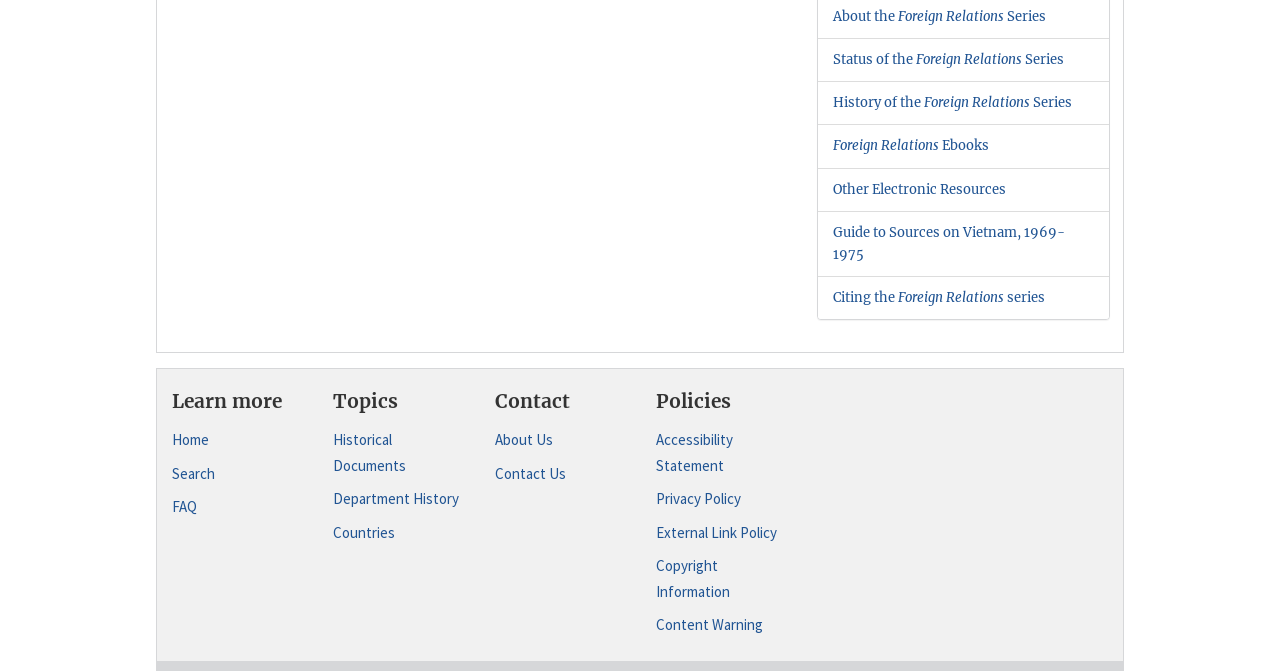Based on the element description "Foreign Relations Ebooks", predict the bounding box coordinates of the UI element.

[0.651, 0.205, 0.773, 0.23]